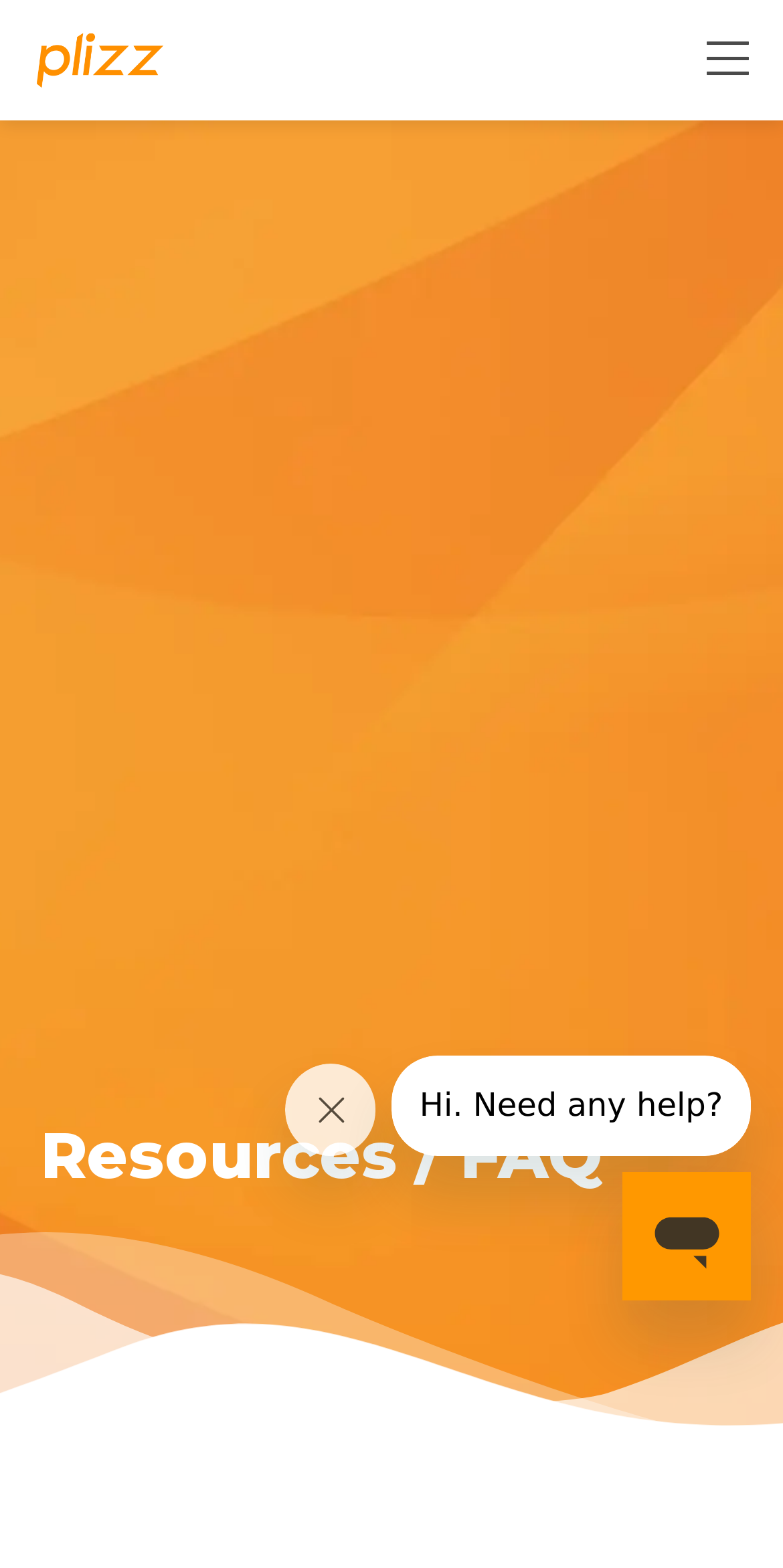What is the main topic of the webpage?
Please answer the question with a detailed response using the information from the screenshot.

The main topic of the webpage is indicated by the heading element with the text 'Resources / FAQ', which is located at [0.051, 0.714, 0.949, 0.76]. This suggests that the webpage is about providing resources and frequently asked questions related to accounting and legal assistance for SMEs in Thailand.